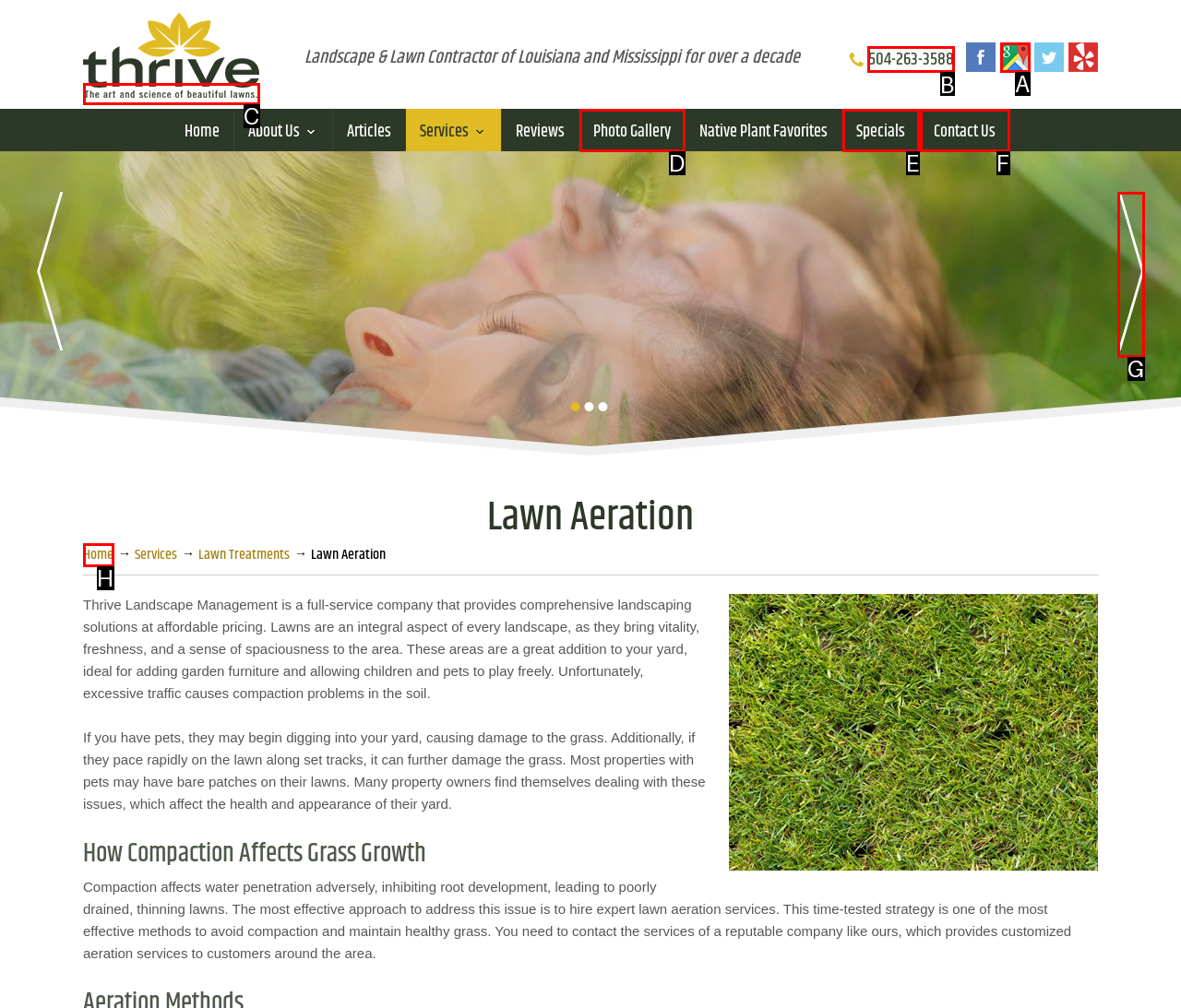Select the letter of the element you need to click to complete this task: Call the phone number
Answer using the letter from the specified choices.

B